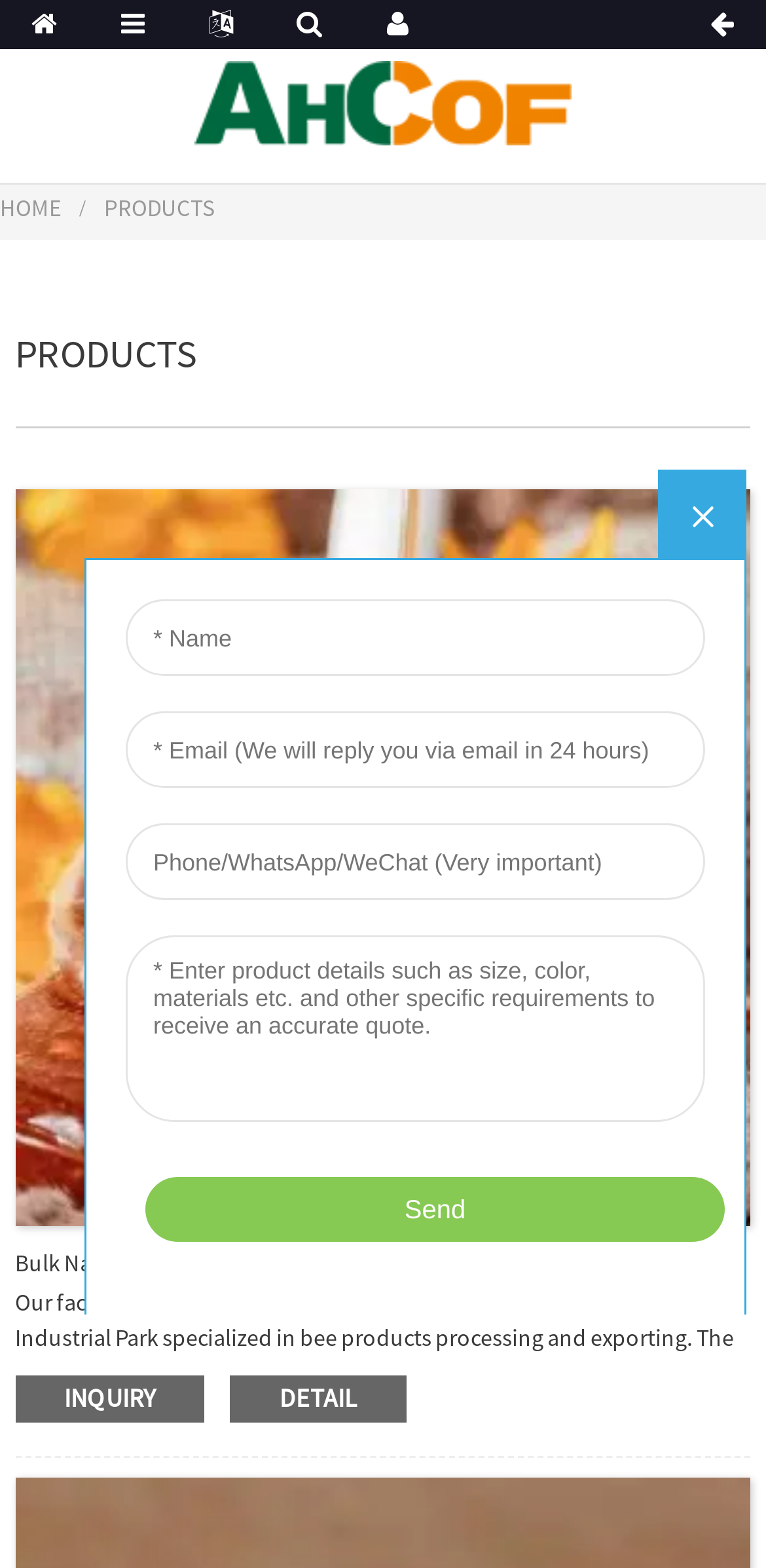Locate the bounding box coordinates of the region to be clicked to comply with the following instruction: "Click the logo". The coordinates must be four float numbers between 0 and 1, in the form [left, top, right, bottom].

[0.255, 0.045, 0.745, 0.068]